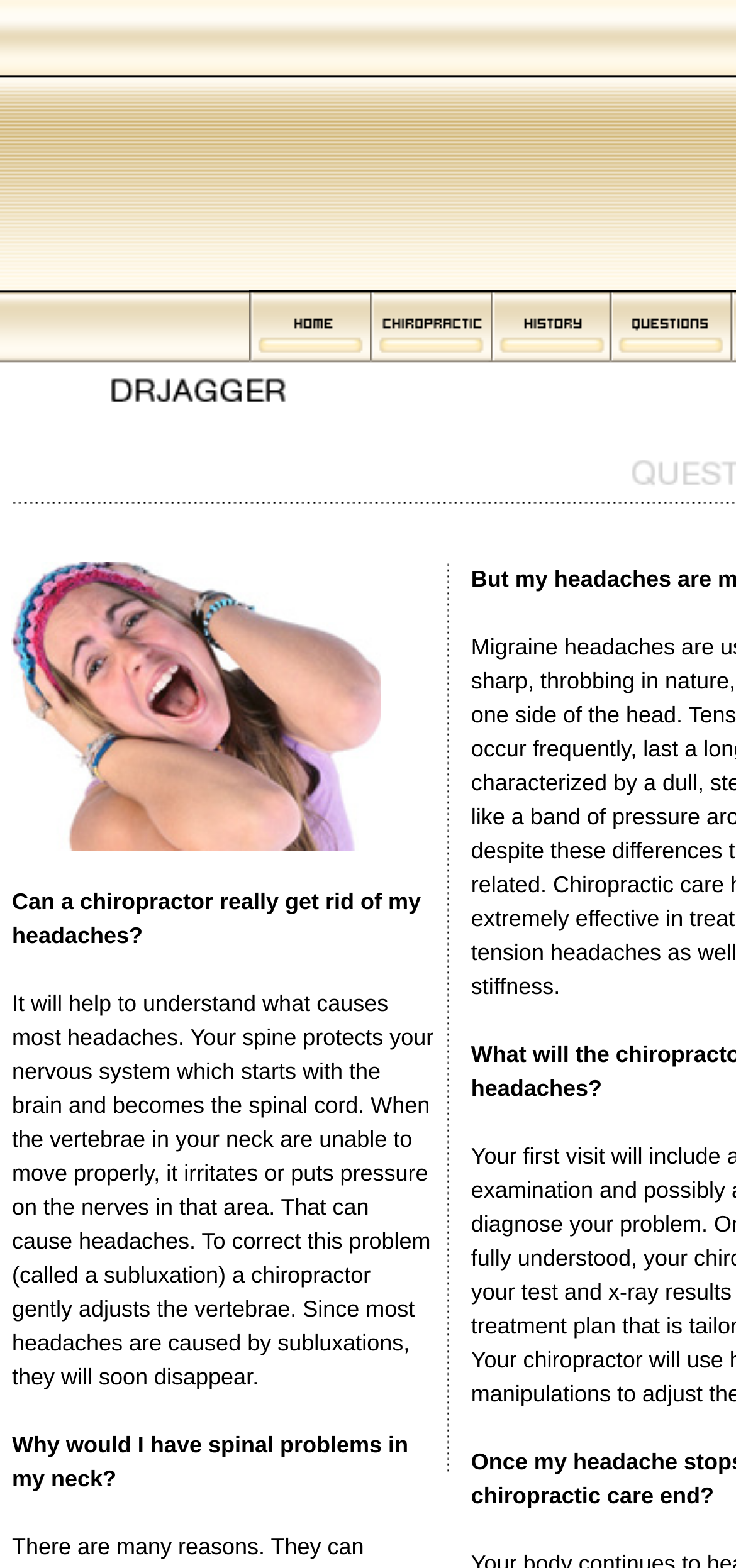Please answer the following question using a single word or phrase: 
What is the purpose of a chiropractor's adjustment?

To correct subluxations